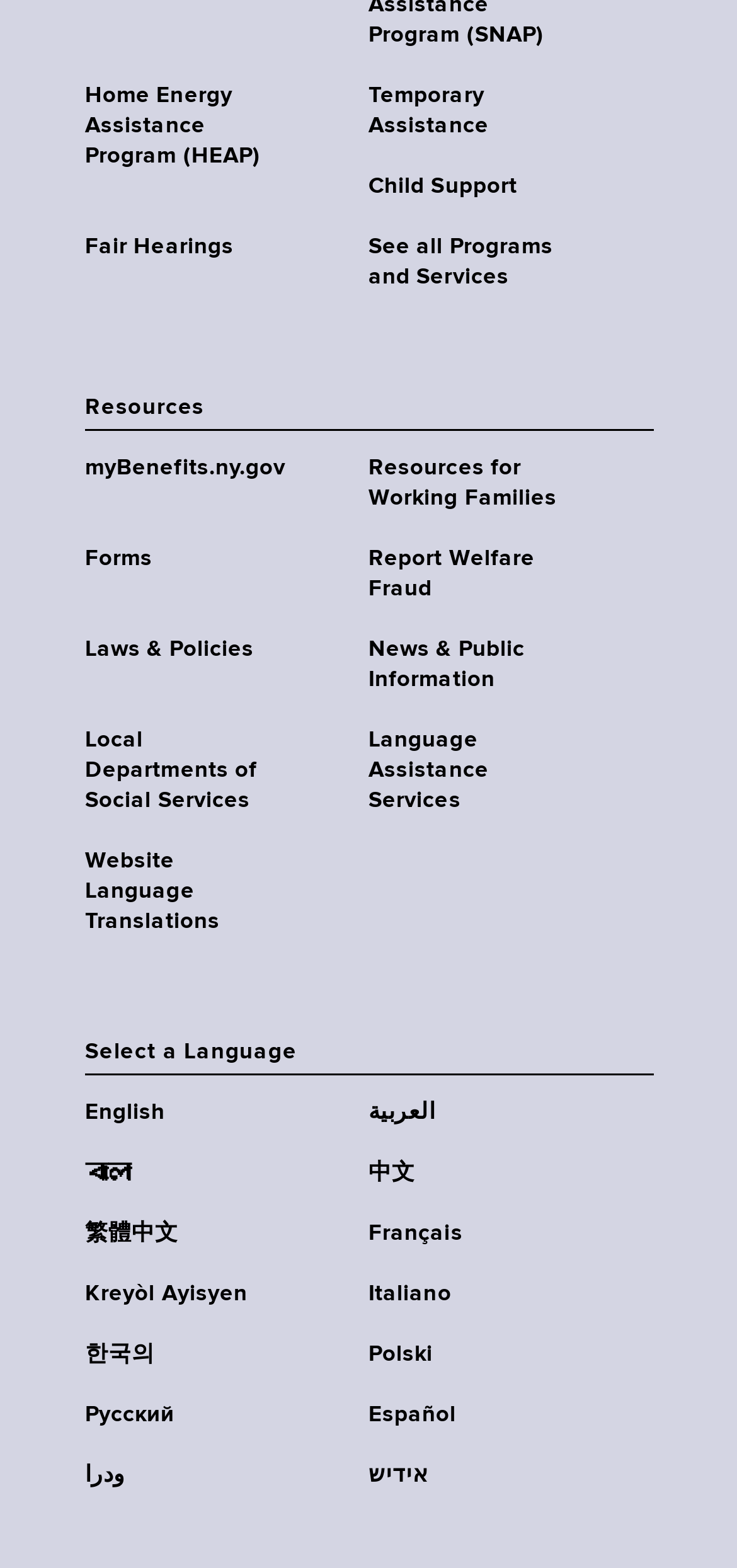Locate the bounding box of the user interface element based on this description: "Resources for Working Families".

[0.5, 0.289, 0.885, 0.328]